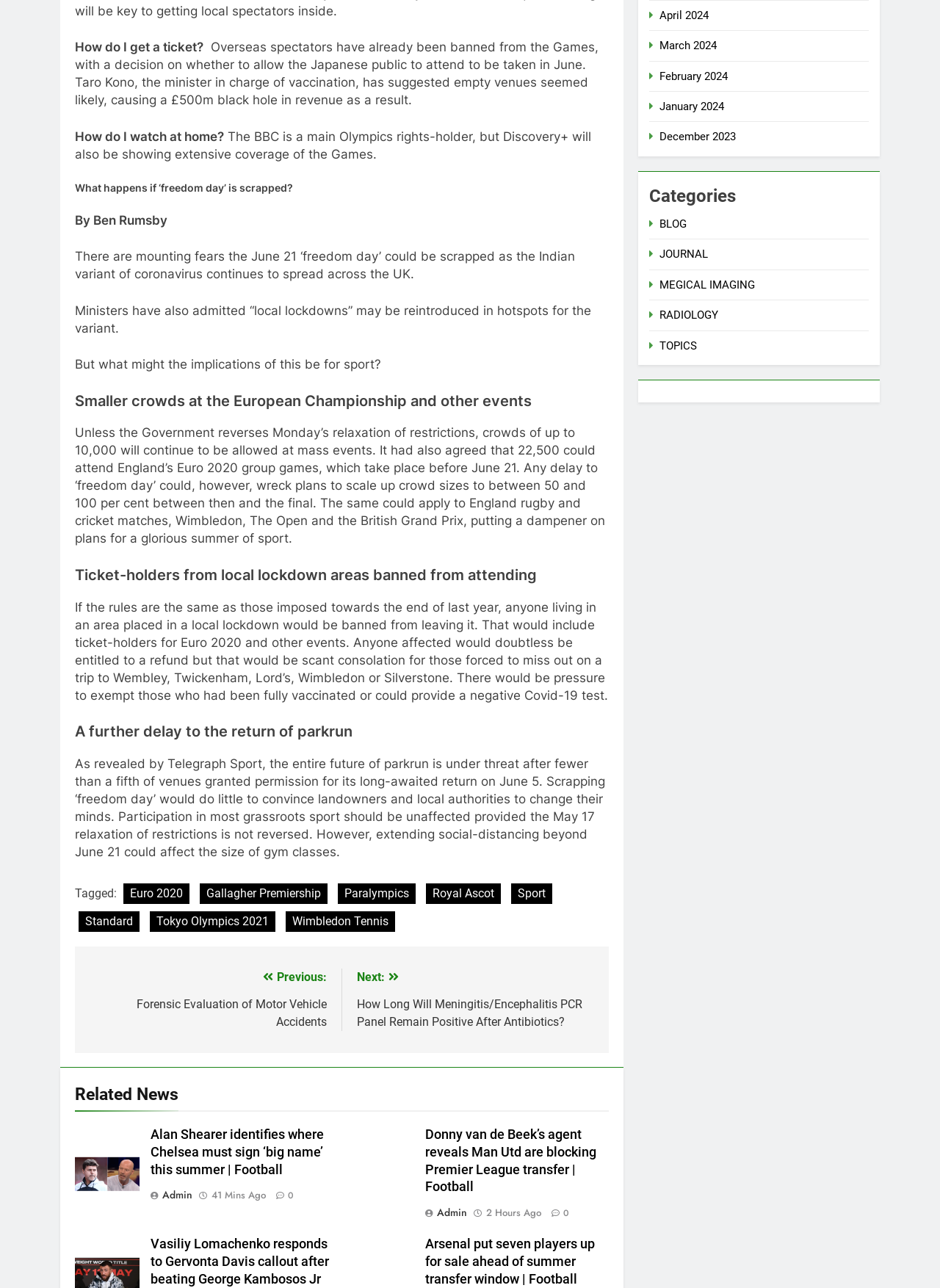Identify the bounding box coordinates of the element to click to follow this instruction: 'Click on the 'Euro 2020' link'. Ensure the coordinates are four float values between 0 and 1, provided as [left, top, right, bottom].

[0.131, 0.686, 0.202, 0.702]